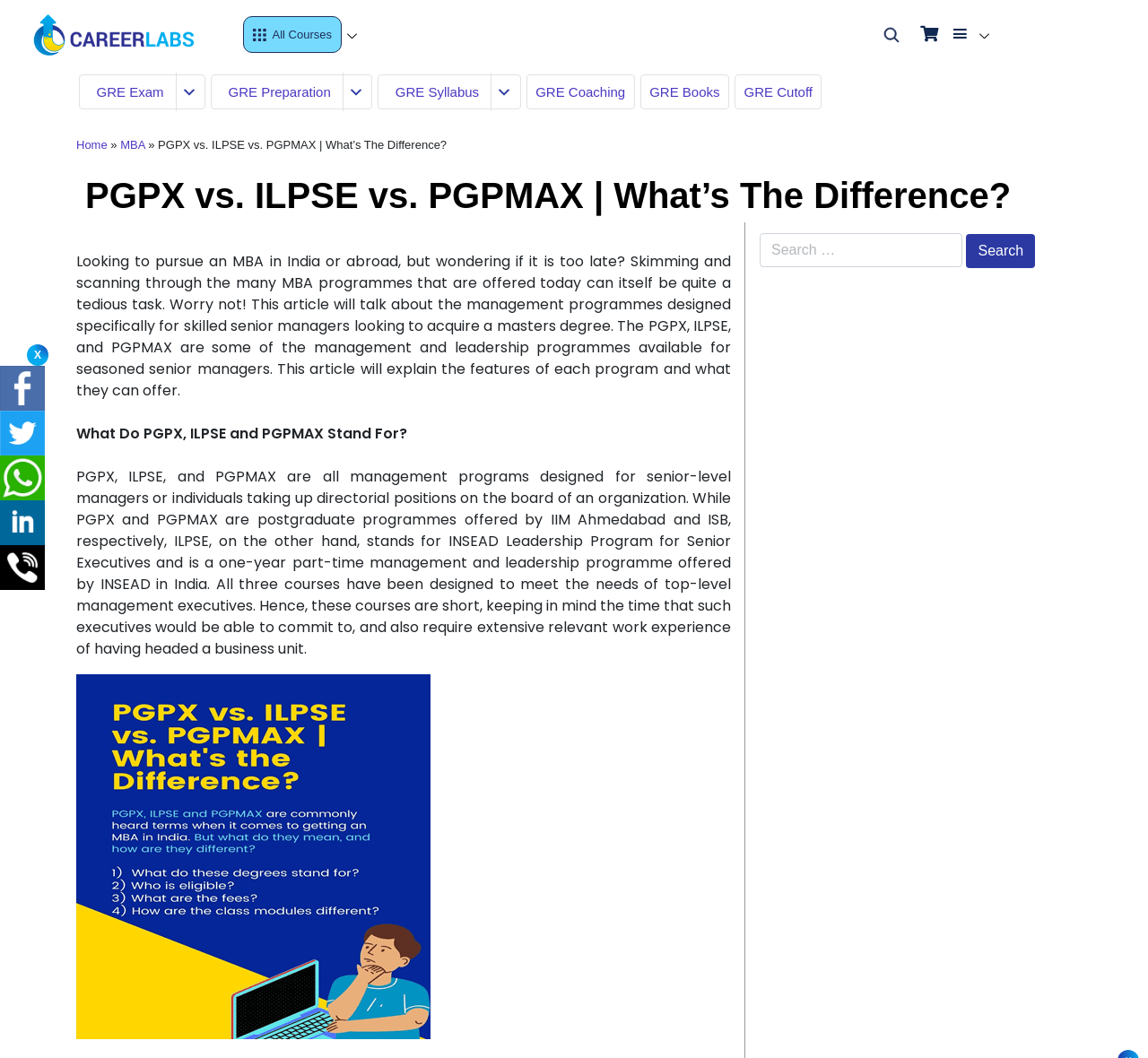Respond to the question below with a single word or phrase:
What is the function of the search bar present on the webpage?

To search courses